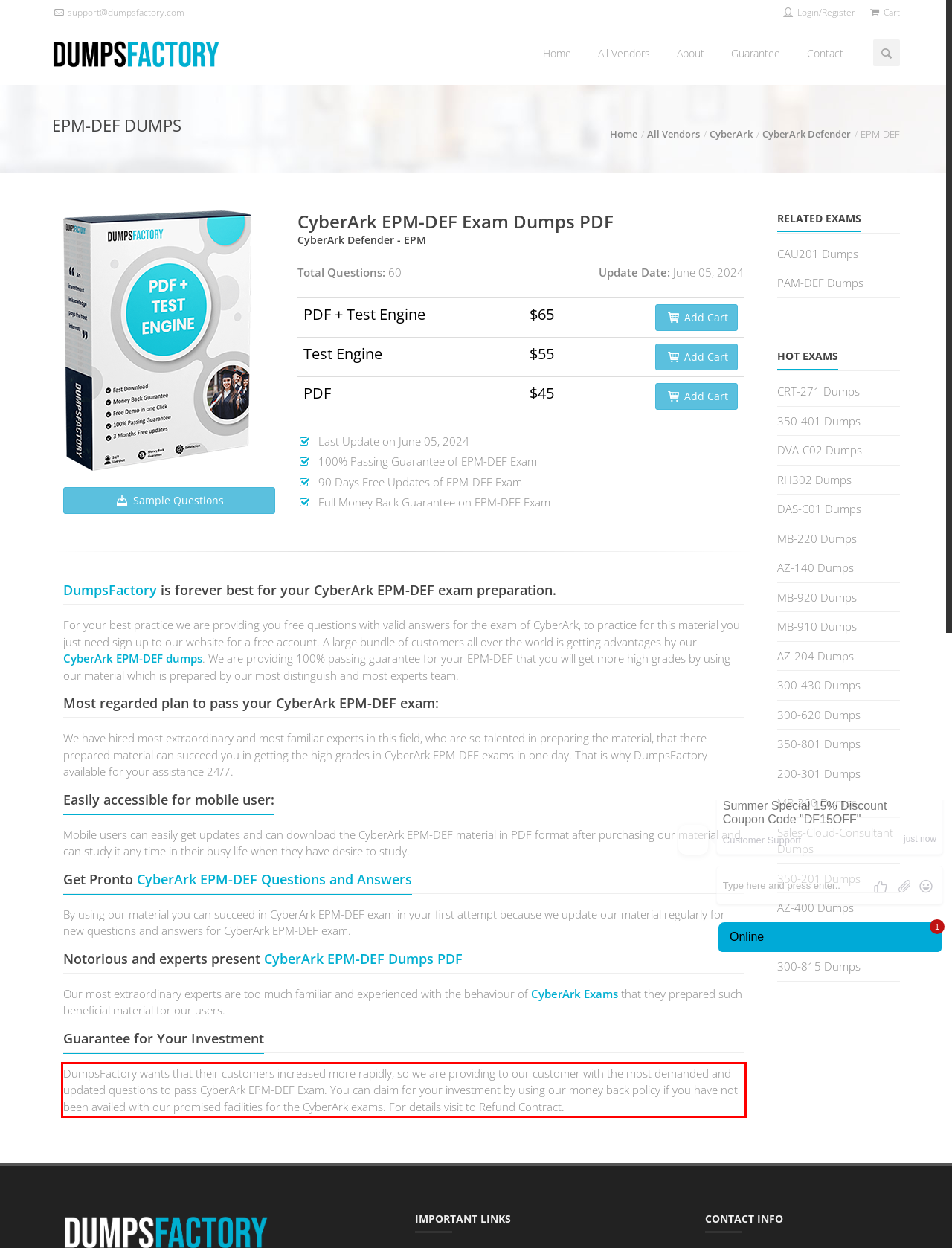From the given screenshot of a webpage, identify the red bounding box and extract the text content within it.

DumpsFactory wants that their customers increased more rapidly, so we are providing to our customer with the most demanded and updated questions to pass CyberArk EPM-DEF Exam. You can claim for your investment by using our money back policy if you have not been availed with our promised facilities for the CyberArk exams. For details visit to Refund Contract.